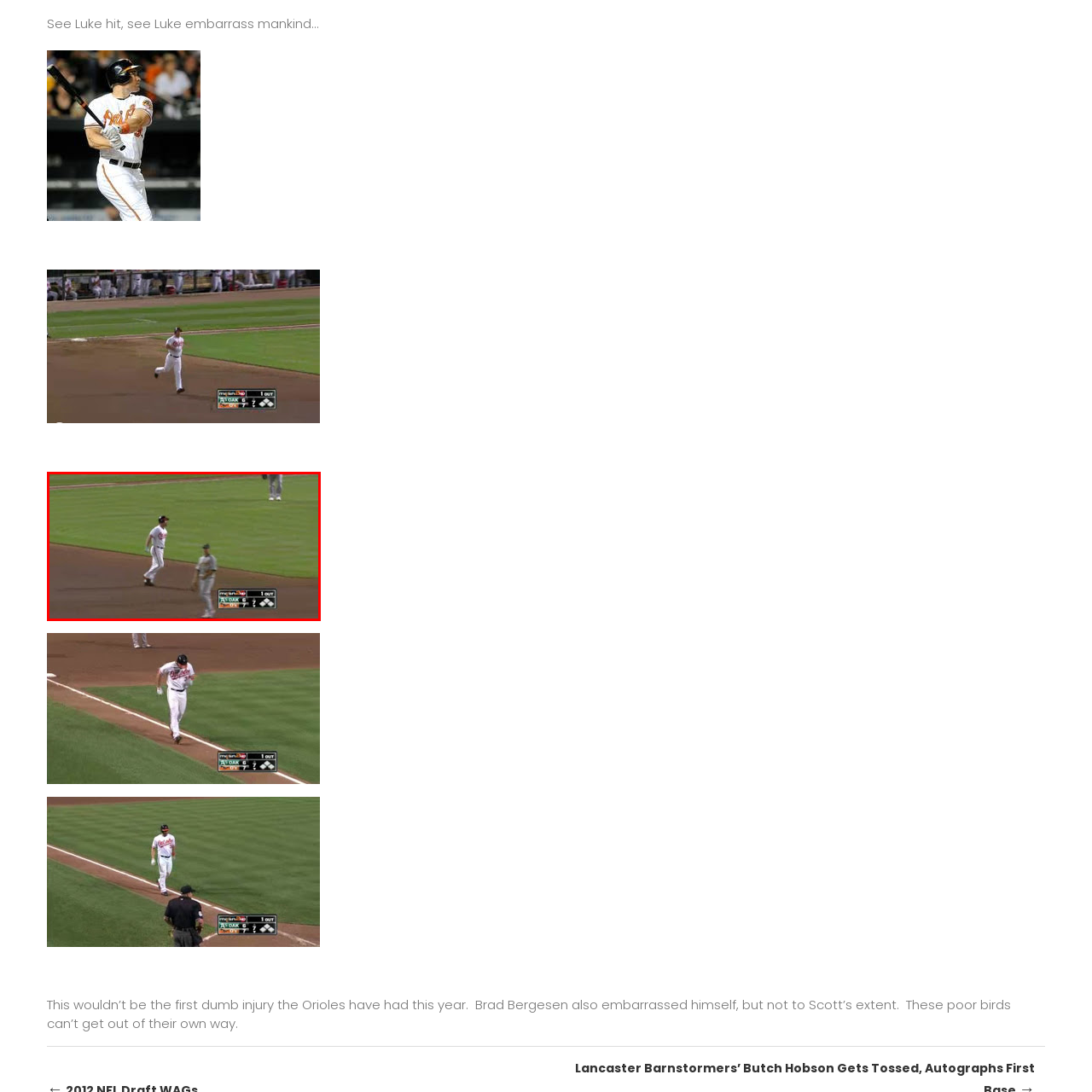Please review the image enclosed by the red bounding box and give a detailed answer to the following question, utilizing the information from the visual: How many outs have been recorded in the seventh inning?

The scoreboard at the bottom of the image reveals that one out has been recorded in the seventh inning, which is a critical moment in the game.